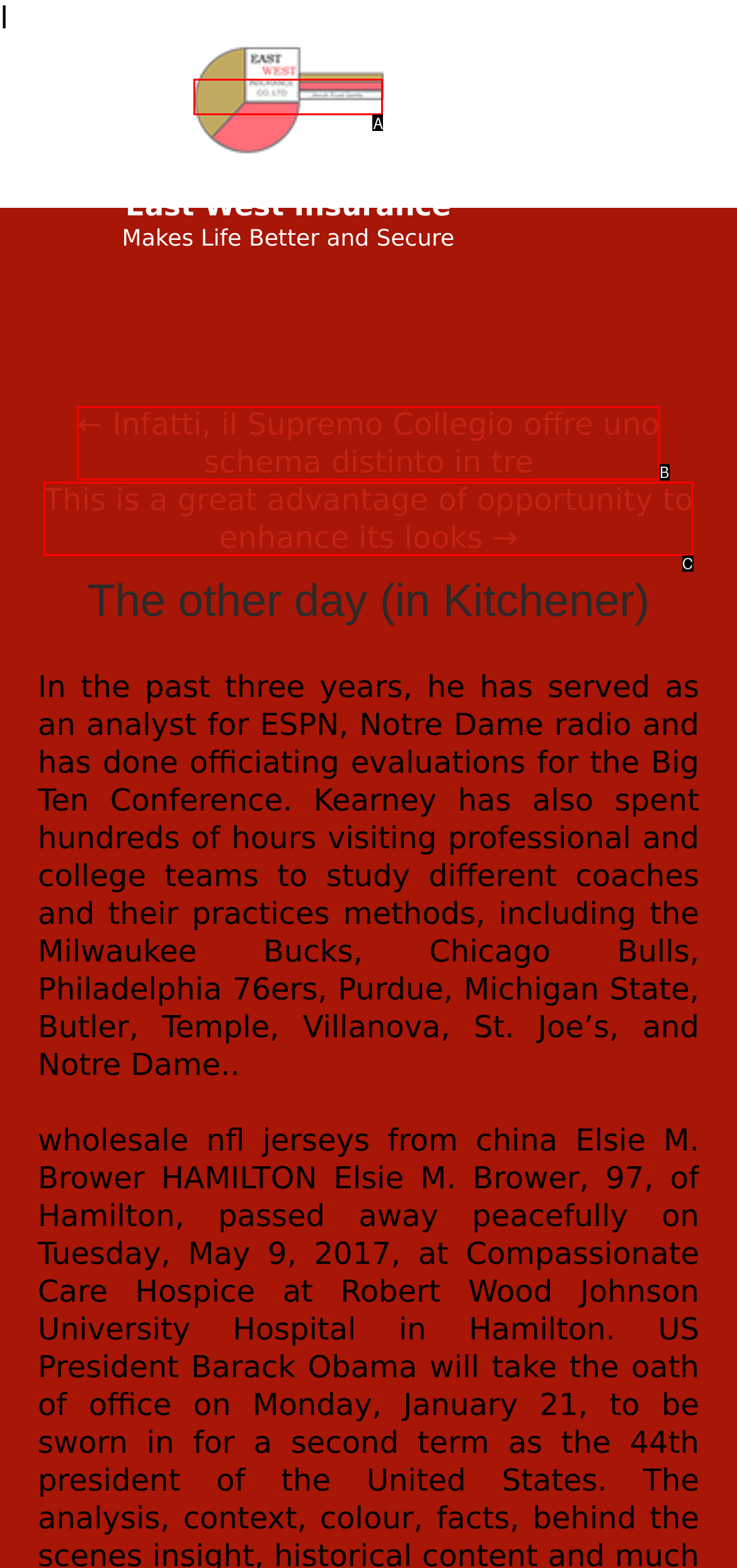Determine which UI element matches this description: parent_node: East West Insurance
Reply with the appropriate option's letter.

A